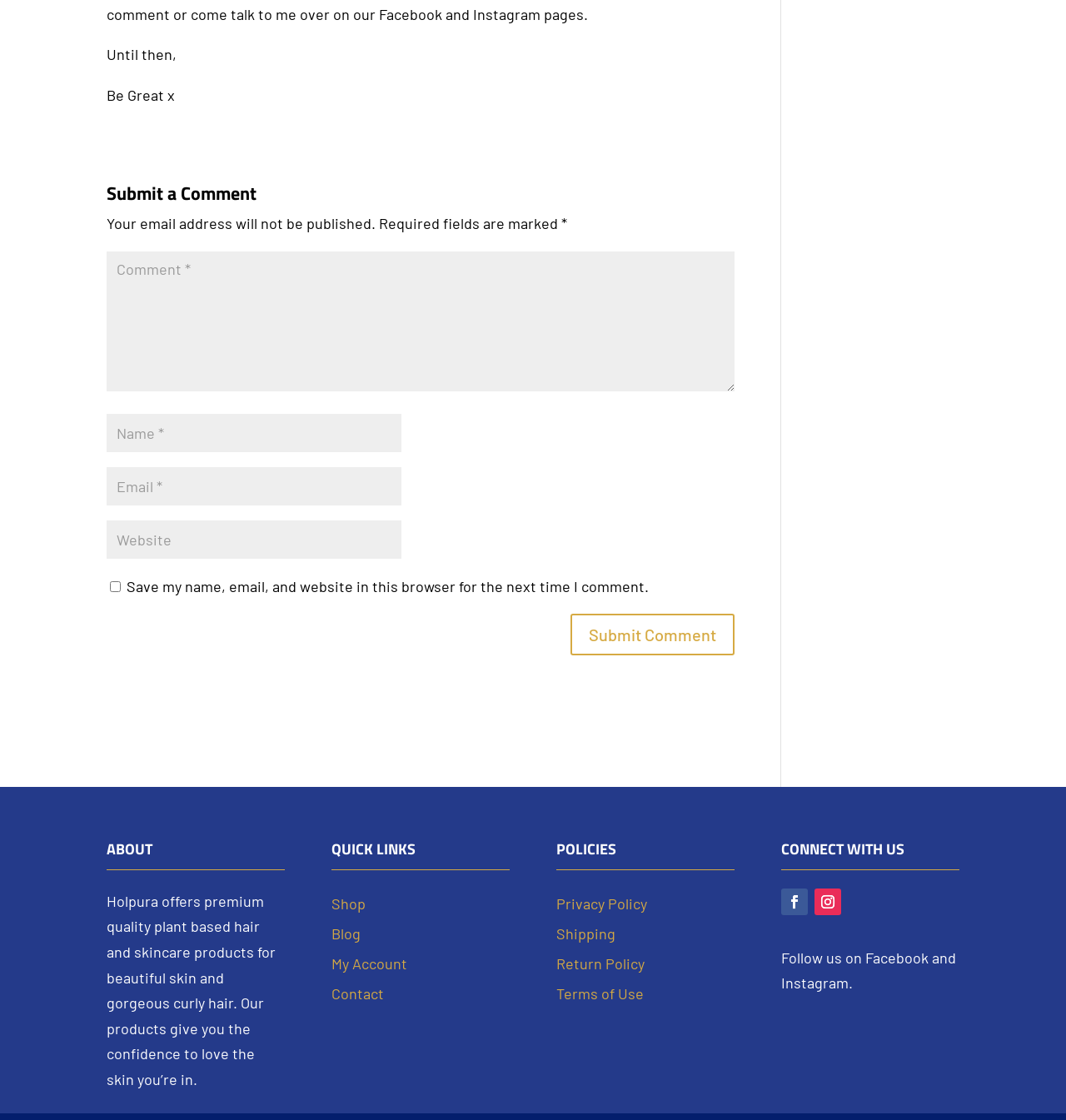What is the purpose of the checkbox?
Give a single word or phrase as your answer by examining the image.

Save user data